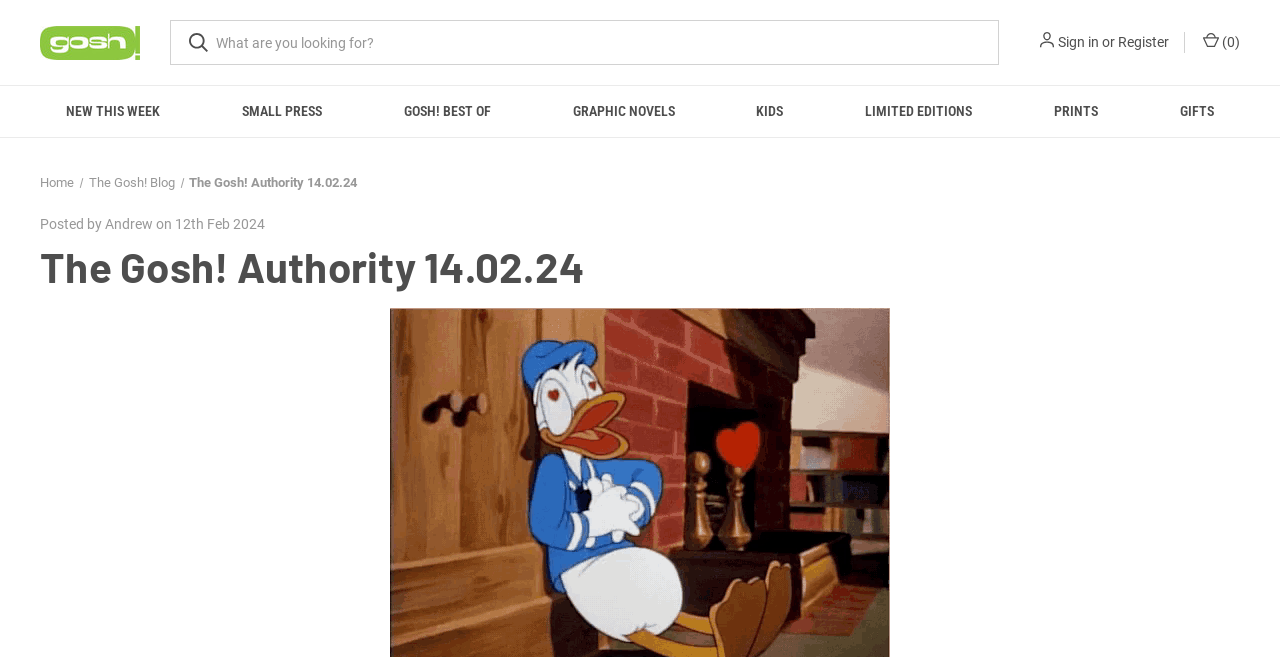Please provide a one-word or short phrase answer to the question:
What is the category of 'Thieves' by Lucie Bryon?

Graphic Novels